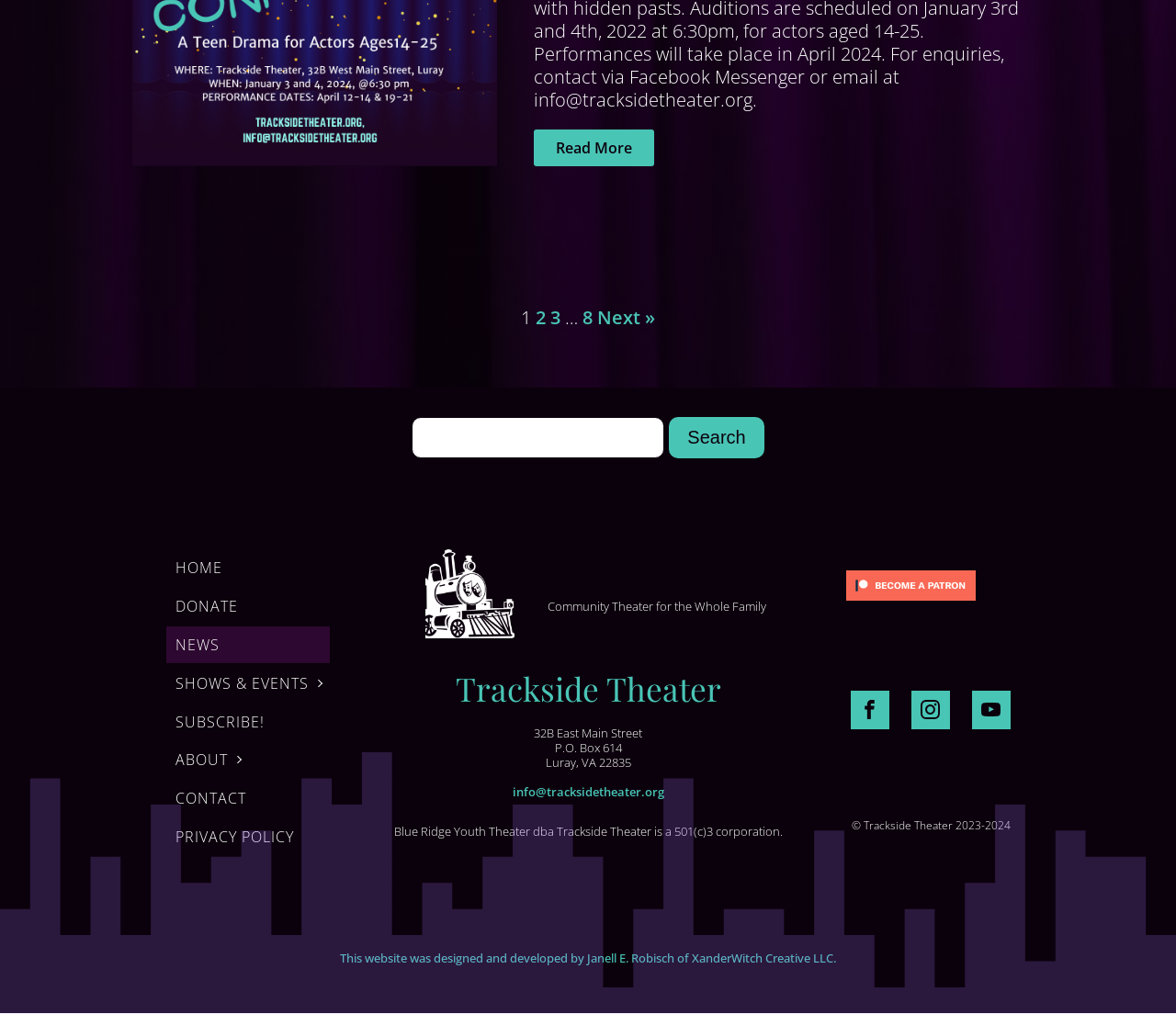Refer to the image and offer a detailed explanation in response to the question: What social media platforms does the theater have?

I found the answer by looking at the link elements with bounding box coordinates [0.723, 0.681, 0.756, 0.719], [0.775, 0.681, 0.807, 0.719], and [0.826, 0.681, 0.859, 0.719]. These elements contain the text 'Visit our Facebook', 'Visit our Instagram', and 'Visit our YouTube channel', which indicate that the theater has presence on these three social media platforms.